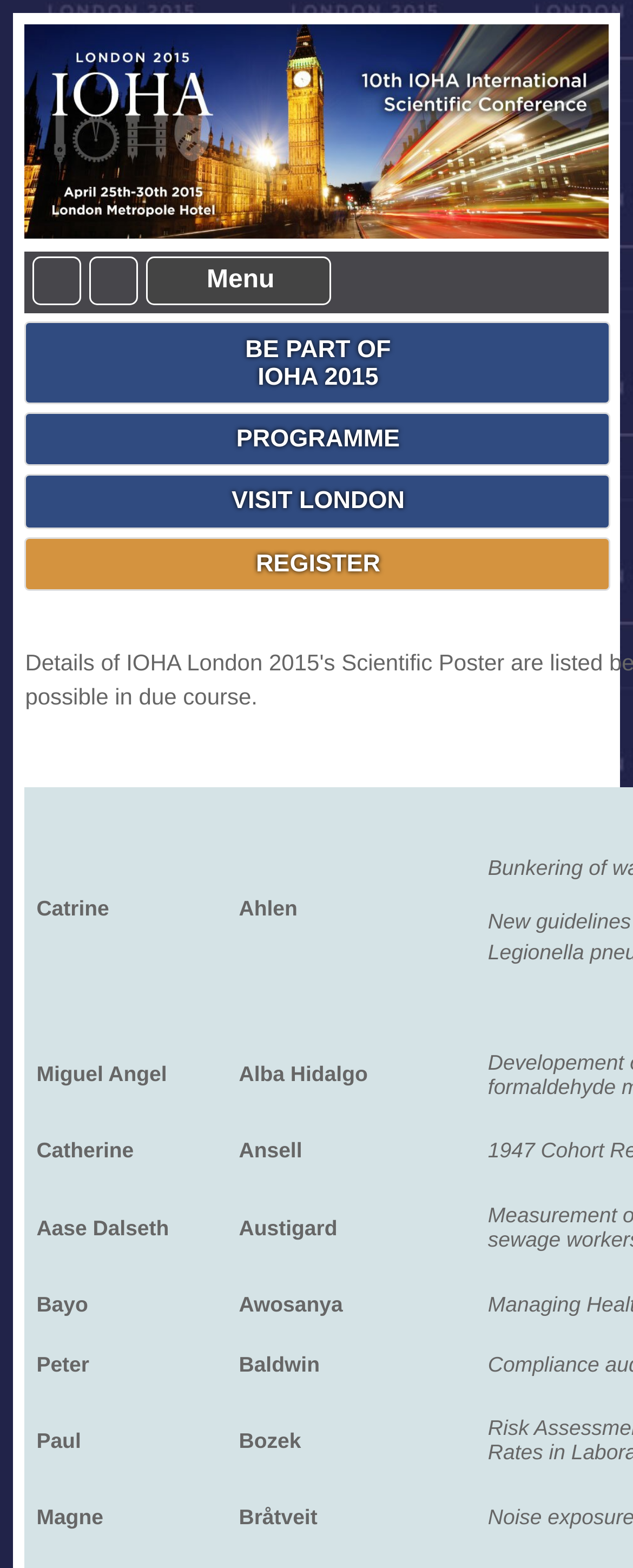Please locate the bounding box coordinates of the element that should be clicked to complete the given instruction: "visit BE PART OF IOHA 2015".

[0.04, 0.205, 0.965, 0.258]